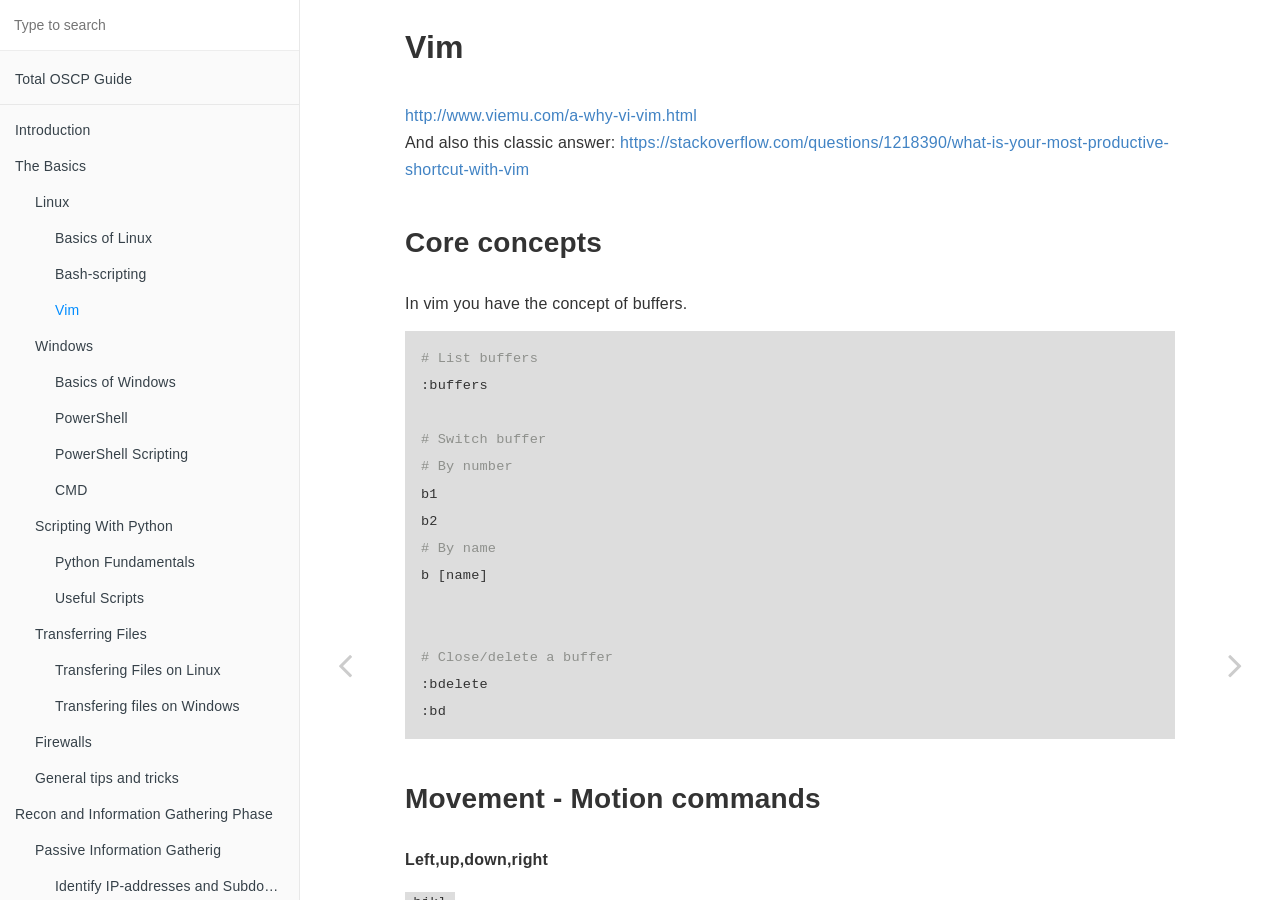Identify the bounding box coordinates for the region to click in order to carry out this instruction: "Check Movement - Motion commands". Provide the coordinates using four float numbers between 0 and 1, formatted as [left, top, right, bottom].

[0.316, 0.861, 0.918, 0.913]